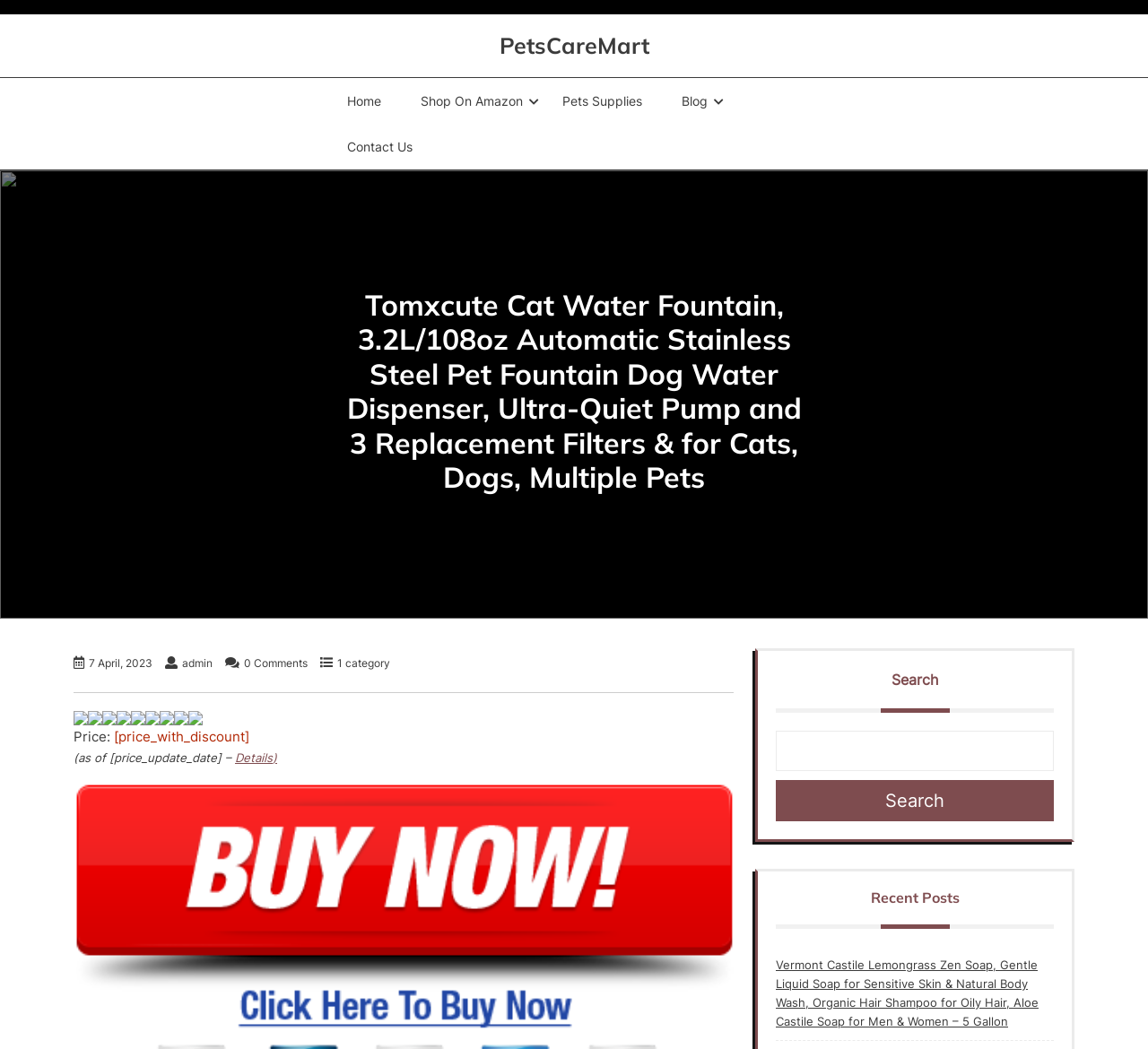What is the category of the product?
Respond to the question with a single word or phrase according to the image.

1 category